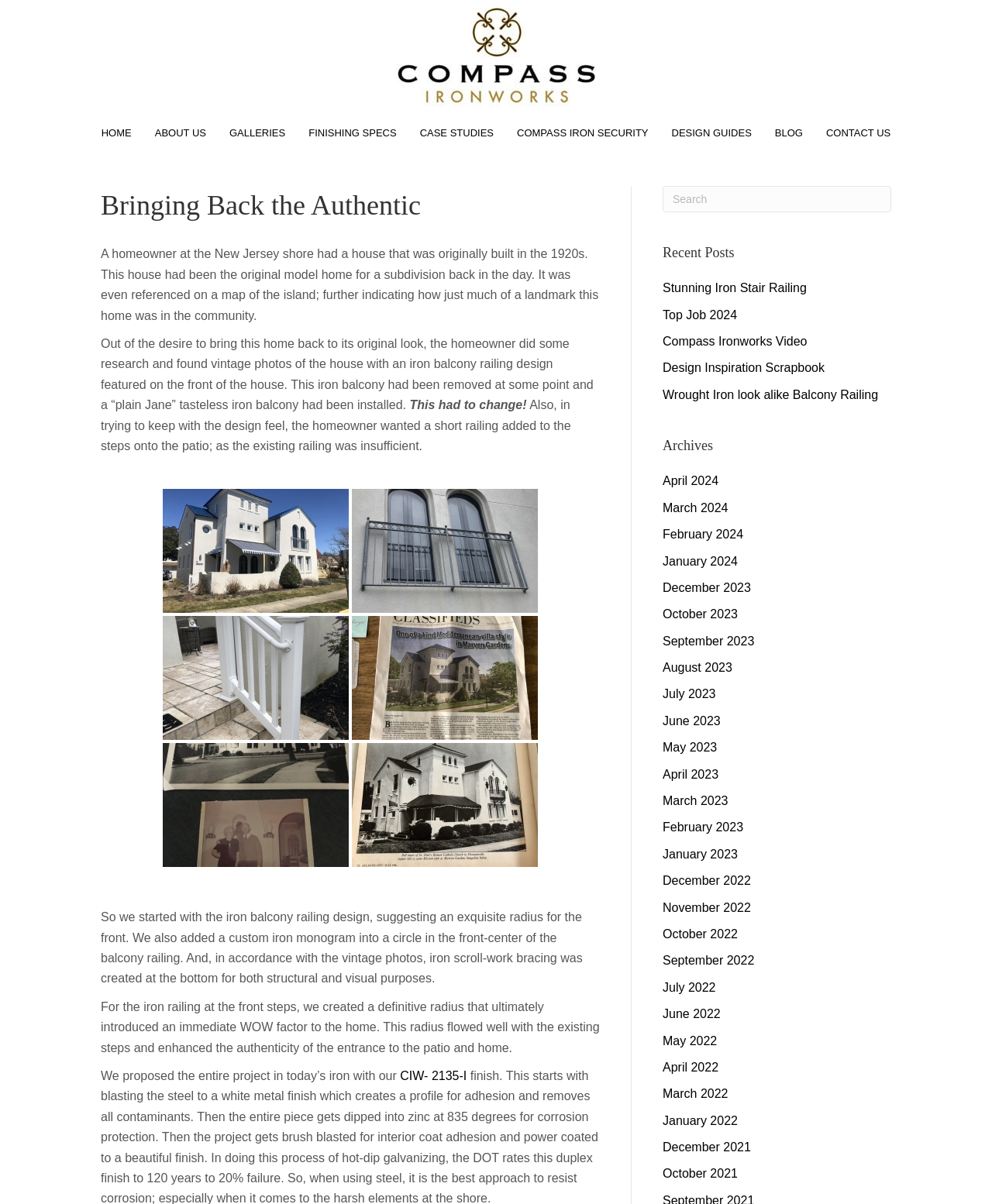Explain the webpage in detail.

This webpage is about a home restoration project, specifically focusing on the installation of an iron balcony railing. The page is divided into several sections. At the top, there is a logo and a navigation menu with links to different pages, including "HOME", "ABOUT US", "GALLERIES", and more.

Below the navigation menu, there is a header section with a heading "Bringing Back the Authentic" and a brief introduction to the project. The introduction explains that a homeowner wanted to restore their 1920s house to its original look and found vintage photos of the house with an iron balcony railing.

The main content section is divided into two columns. The left column contains a series of paragraphs describing the project, including the homeowner's desire to restore the house, the removal of the original iron balcony, and the installation of a new railing. There are also several links to images, including "Before-Restoration", "Old Balcony", "Old Railing", and more.

The right column contains a complementary section with a search box, a "Recent Posts" section with links to several blog posts, and an "Archives" section with links to monthly archives dating back to 2021.

Throughout the page, there are several images and links to images, showcasing the before and after results of the restoration project. The text is well-organized and easy to follow, with clear headings and concise paragraphs.